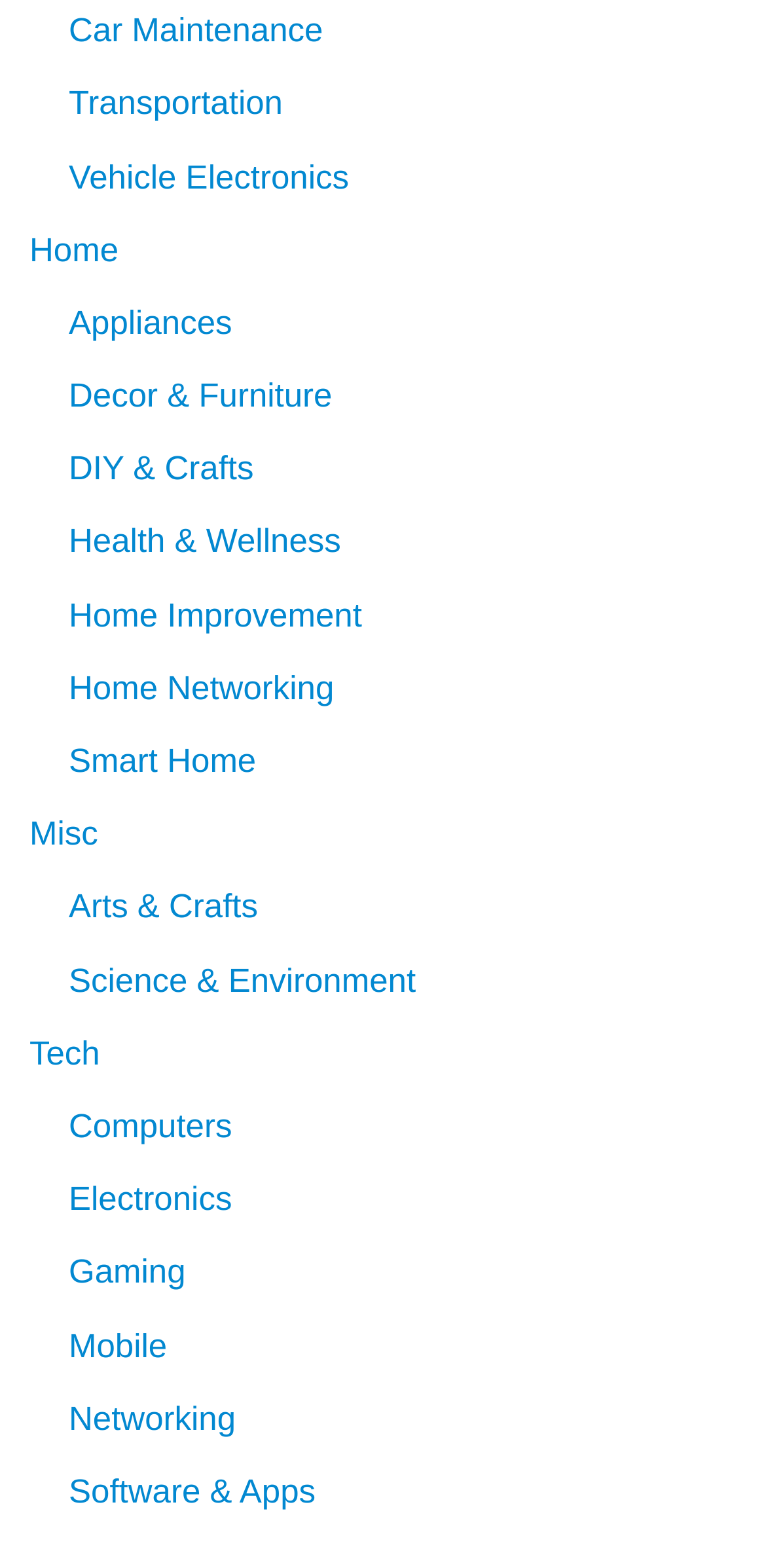Locate the bounding box coordinates of the element that should be clicked to execute the following instruction: "Go to Home Improvement".

[0.09, 0.38, 0.473, 0.404]